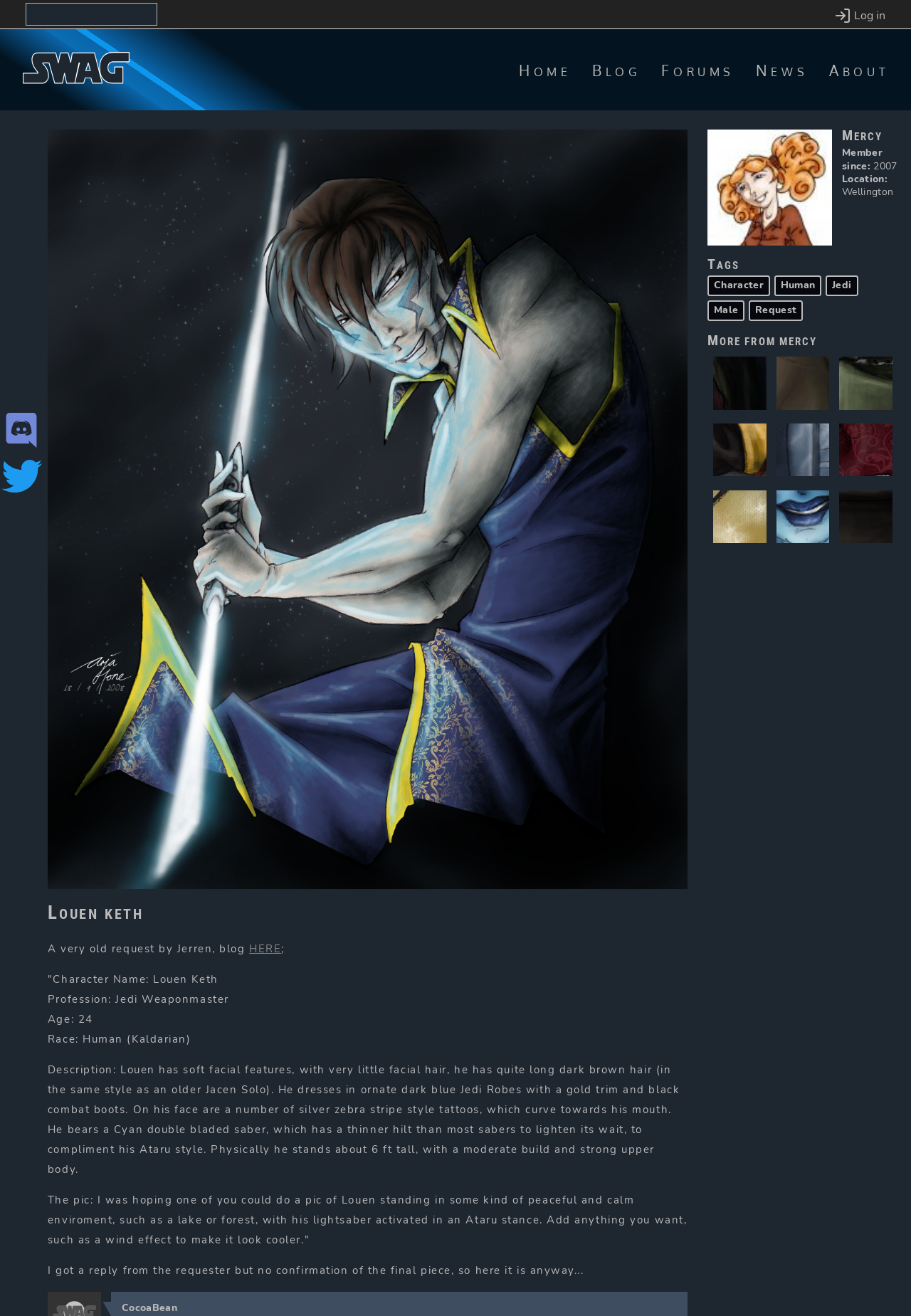Please find the bounding box coordinates of the element that must be clicked to perform the given instruction: "Follow SWAG on Twitter". The coordinates should be four float numbers from 0 to 1, i.e., [left, top, right, bottom].

[0.0, 0.346, 0.047, 0.381]